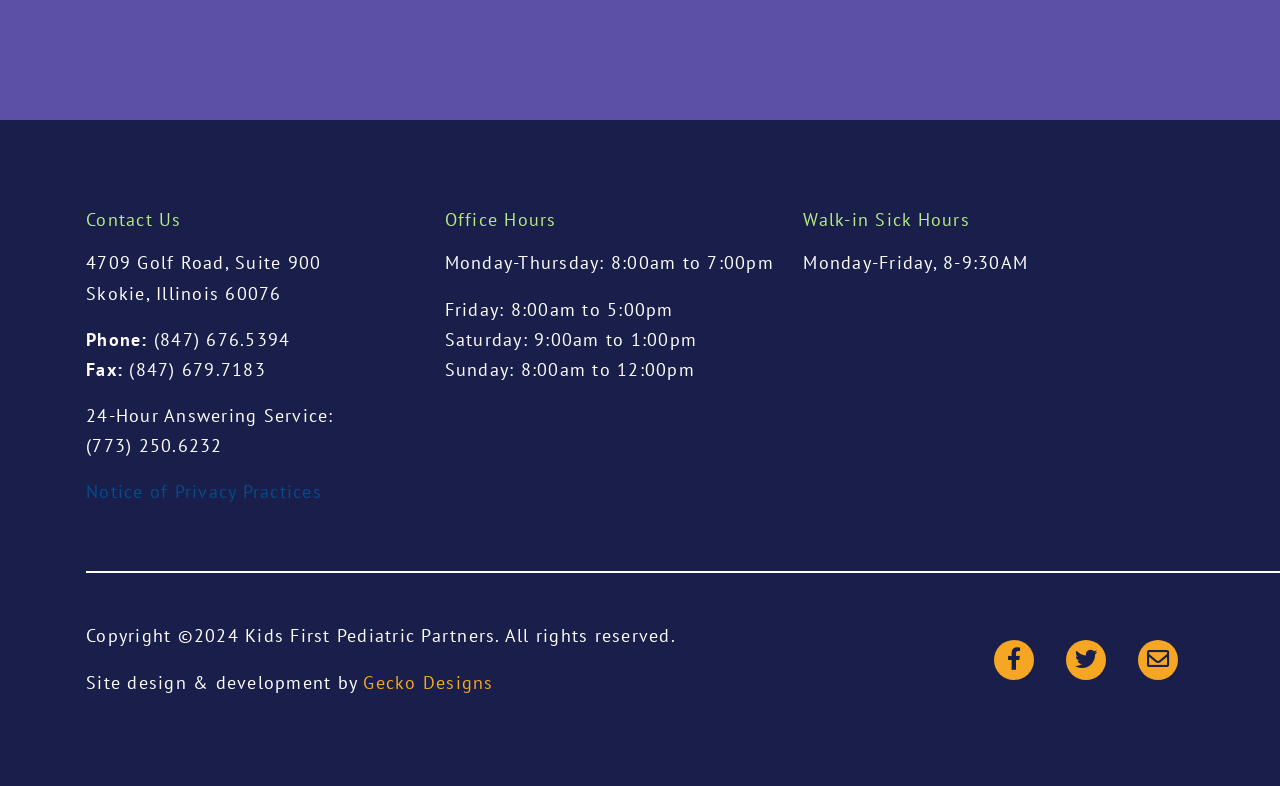What are the office hours on Fridays?
Using the image, elaborate on the answer with as much detail as possible.

I found the office hours by looking at the 'Office Hours' section. The hours for Friday are specified as '8:00am to 5:00pm'.